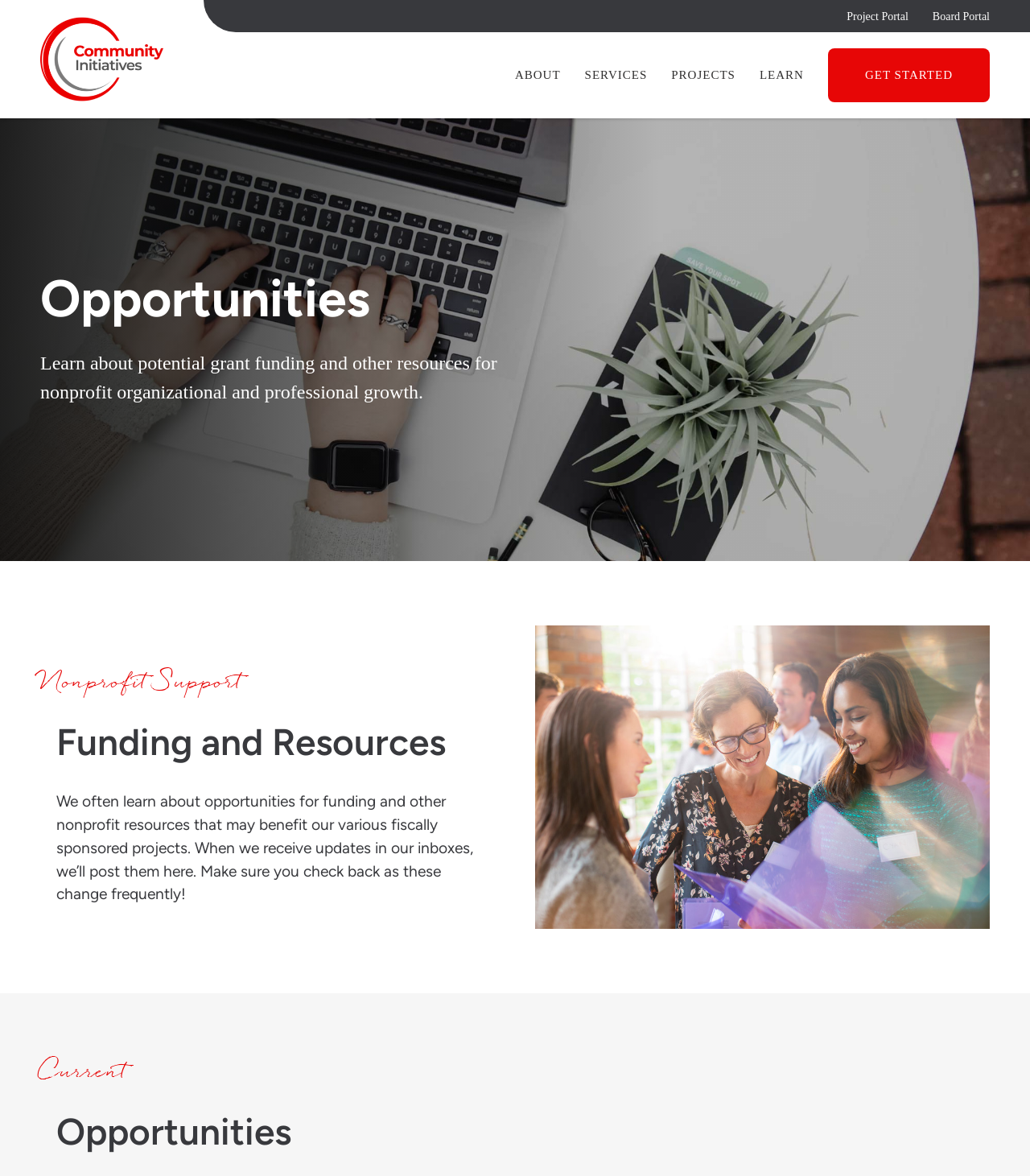How many main sections are there on this webpage?
Please answer the question with a single word or phrase, referencing the image.

4